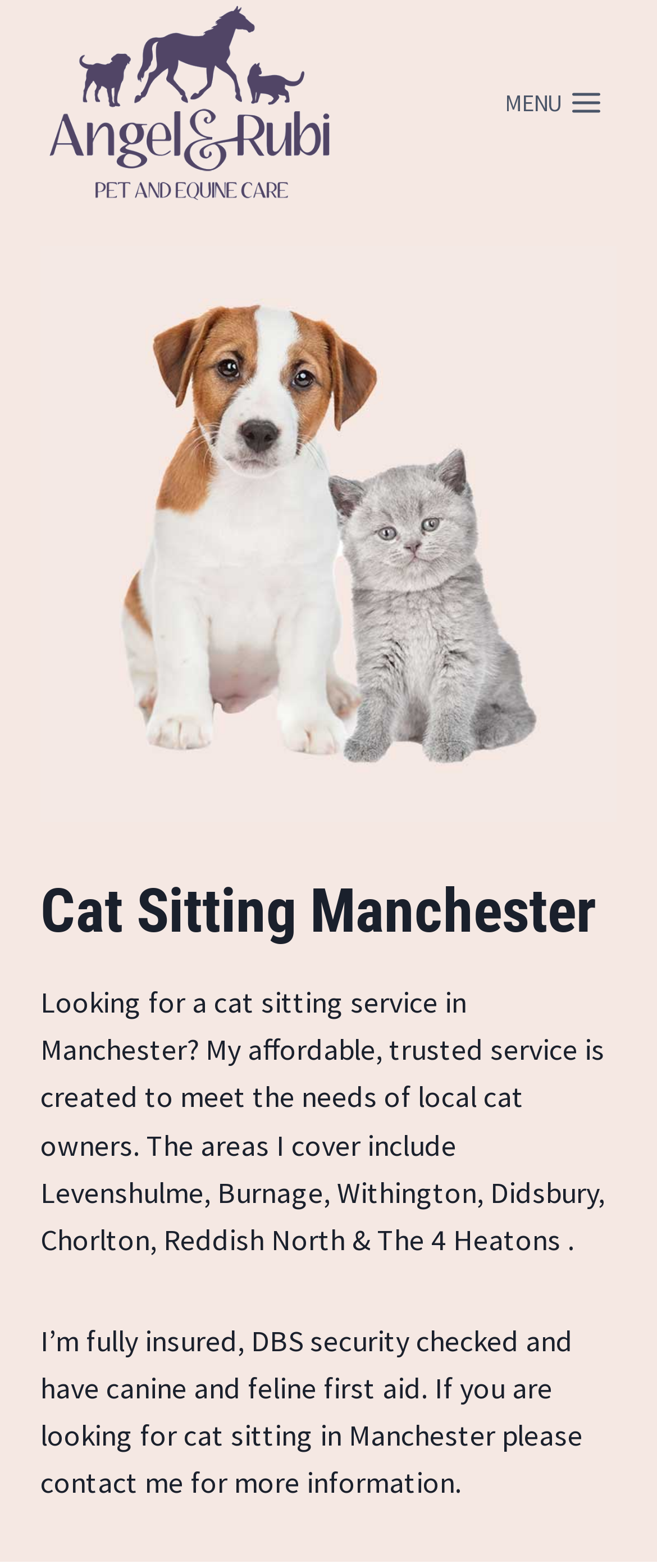Use the information in the screenshot to answer the question comprehensively: What areas are covered by the service?

The cat sitting service covers various areas in Manchester, including Levenshulme, Burnage, Withington, Didsbury, Chorlton, Reddish North, and The 4 Heatons.